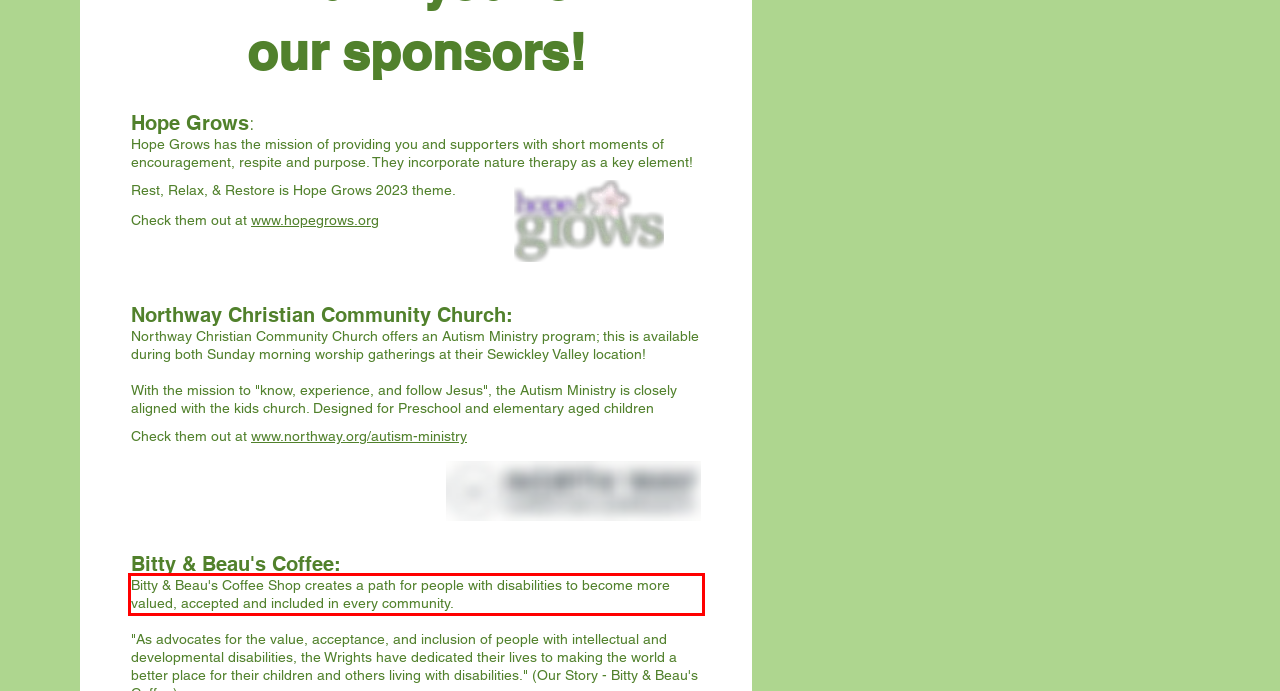Look at the provided screenshot of the webpage and perform OCR on the text within the red bounding box.

Bitty & Beau's Coffee Shop creates a path for people with disabilities to become more valued, accepted and included in every community.